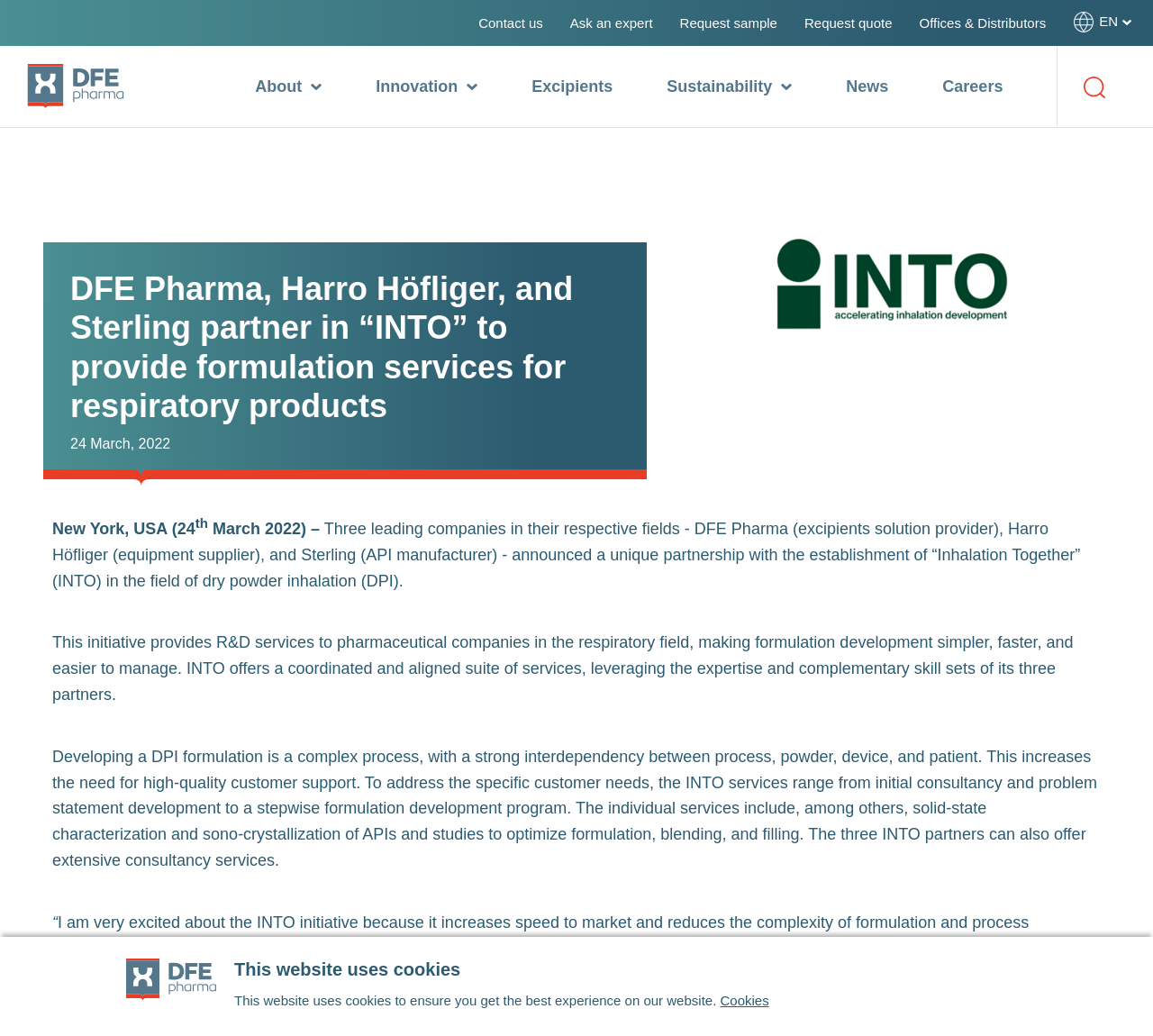Please determine the bounding box coordinates of the area that needs to be clicked to complete this task: 'Contact us'. The coordinates must be four float numbers between 0 and 1, formatted as [left, top, right, bottom].

[0.415, 0.015, 0.471, 0.03]